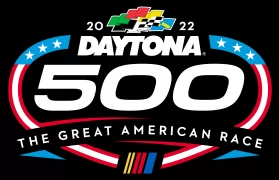Elaborate on the image by describing it in detail.

The image showcases the official logo for the 2022 Daytona 500, known as "The Great American Race." Prominently featured in the design are bold, white letters stating "DAYTONA 500," underscored by a dynamic, colorful graphic that includes the iconic NASCAR flag colors: red, yellow, green, and white. Surrounding the logo are five blue stars set against a sleek black background, evoking a sense of excitement and prestige associated with this prestigious motorsport event. The logo celebrates the legacy of the Daytona 500, marking it as one of the highlights of the NASCAR calendar, inviting fans to partake in a thrilling race experience.